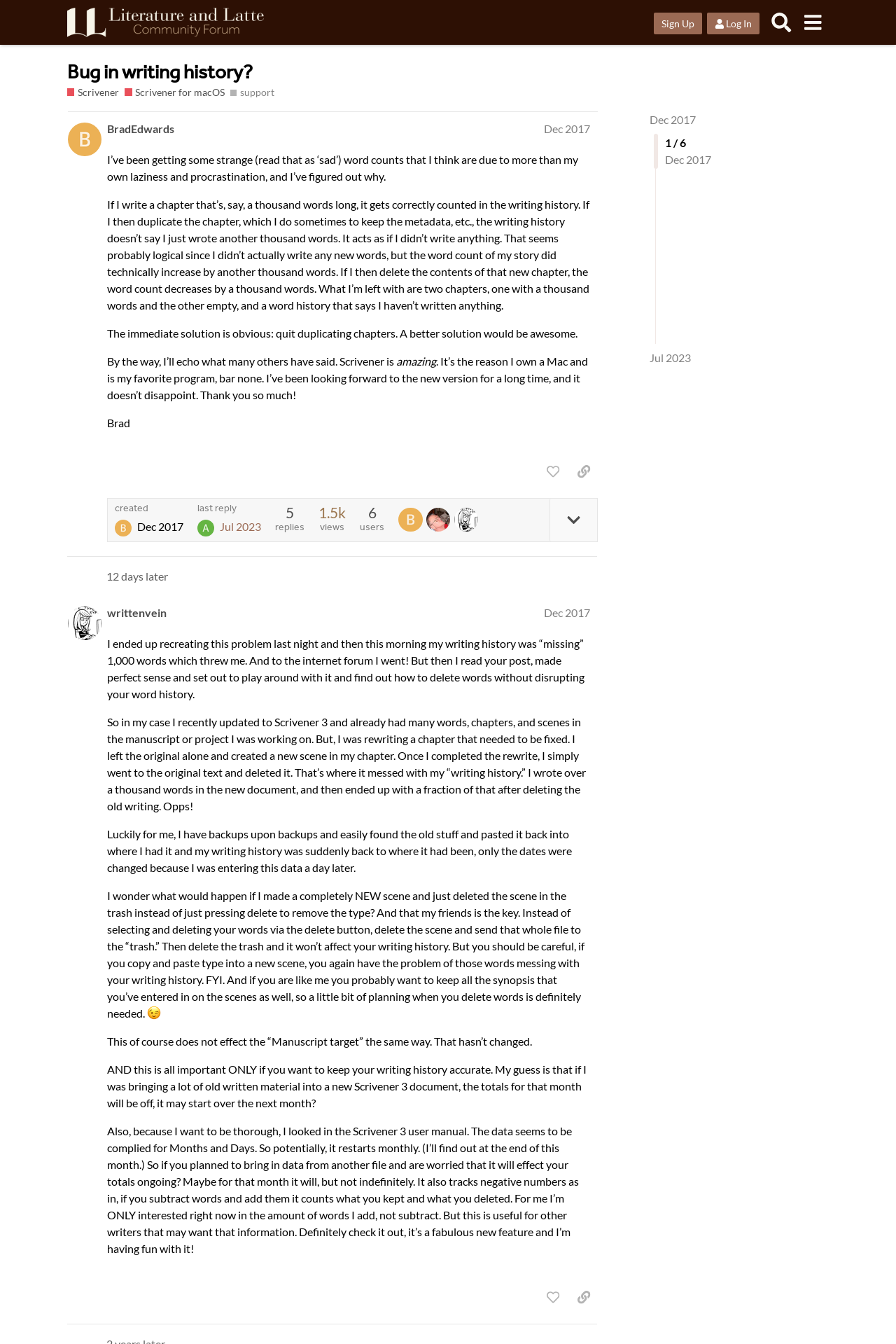Provide the bounding box coordinates of the section that needs to be clicked to accomplish the following instruction: "Sign up."

[0.729, 0.009, 0.783, 0.026]